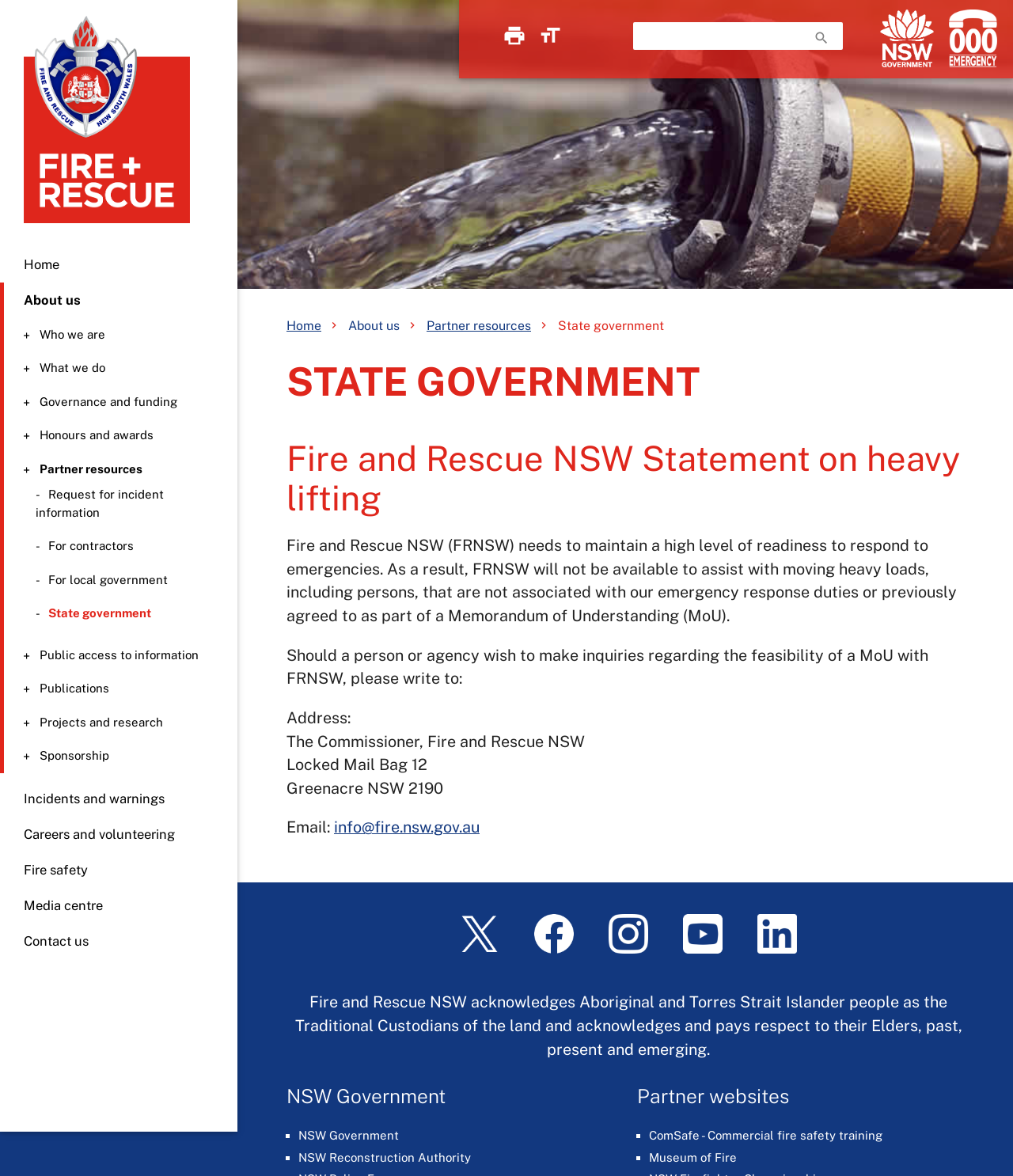What is the acknowledgement made by Fire and Rescue NSW?
Based on the screenshot, respond with a single word or phrase.

Aboriginal and Torres Strait Islander people